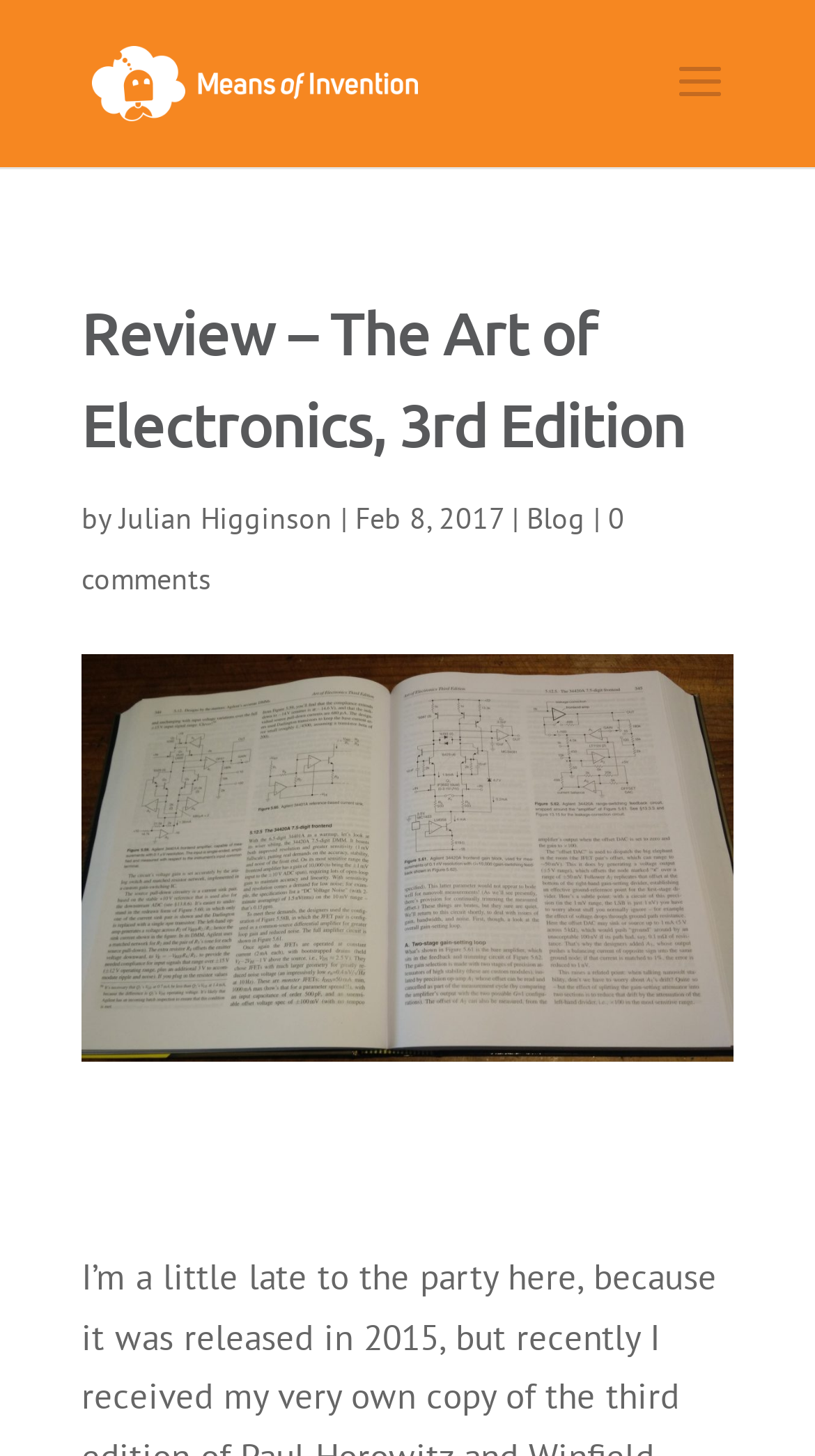Who is the author of the article?
Examine the webpage screenshot and provide an in-depth answer to the question.

The author of the article can be found by looking at the text next to the 'by' keyword, which is 'Julian Higginson'.